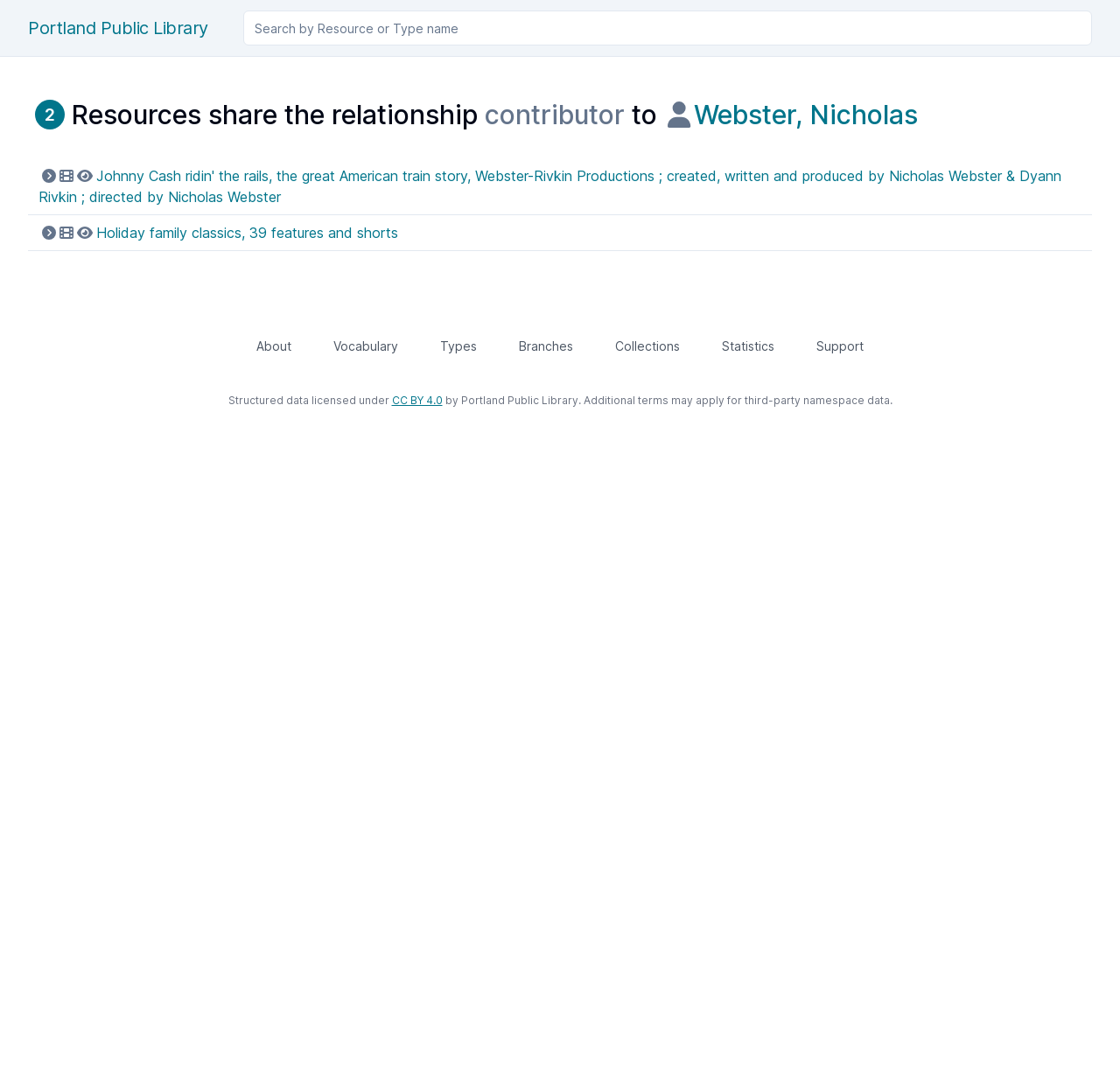Find the bounding box coordinates of the element to click in order to complete this instruction: "Go to About page". The bounding box coordinates must be four float numbers between 0 and 1, denoted as [left, top, right, bottom].

[0.229, 0.315, 0.26, 0.328]